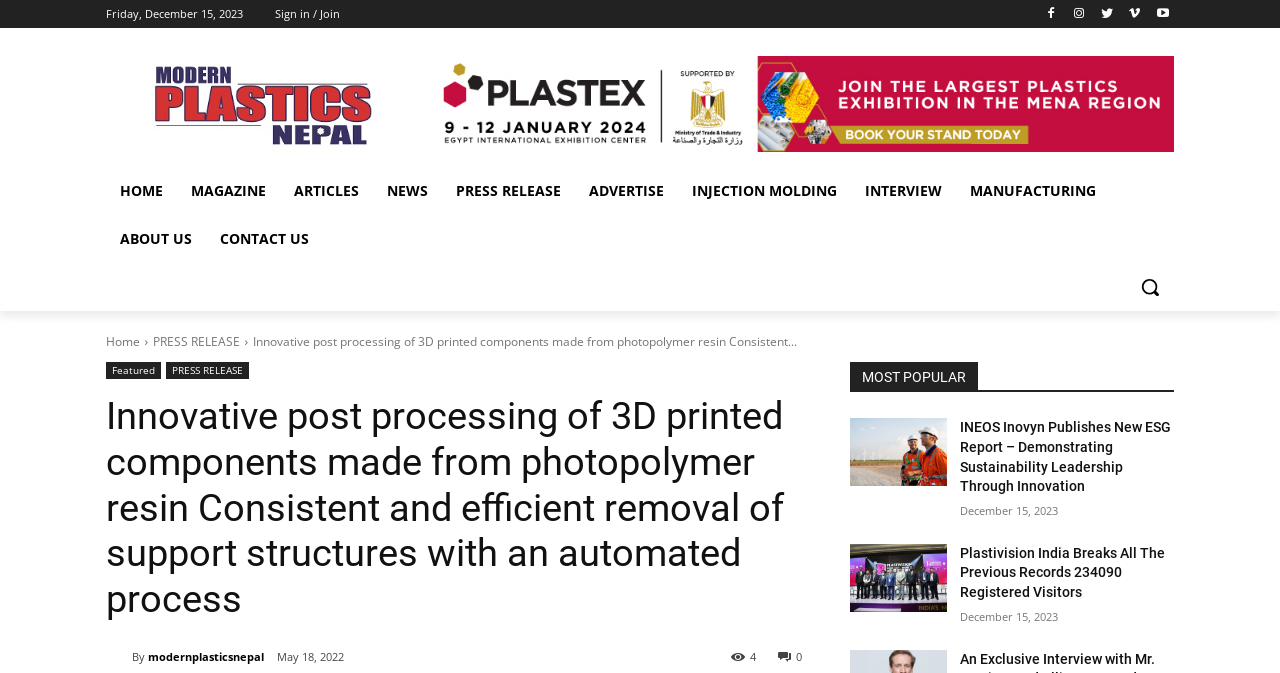Answer succinctly with a single word or phrase:
What is the date of the latest article?

December 15, 2023